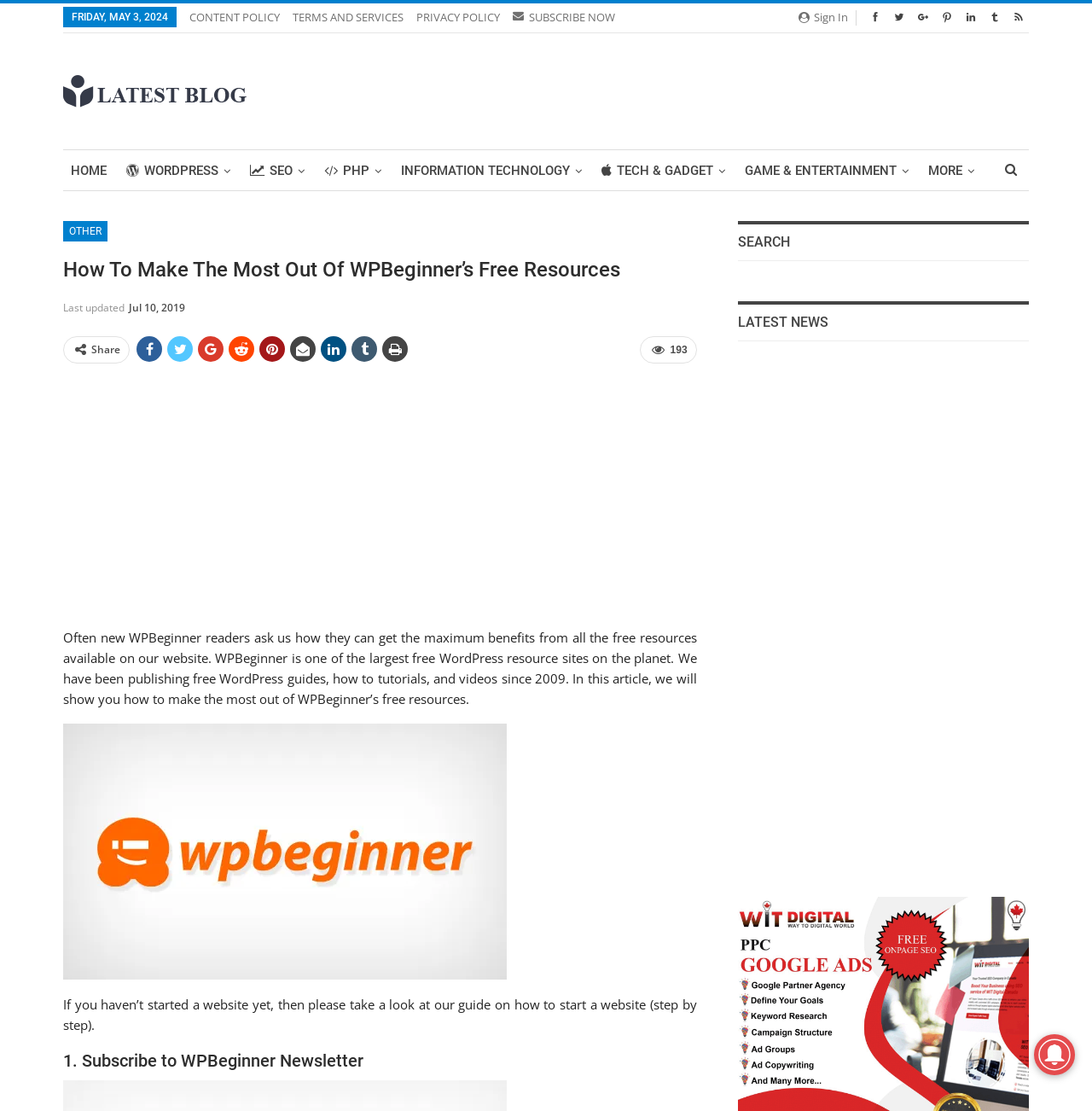Respond to the question below with a single word or phrase:
How long has WPBeginner been publishing guides?

Since 2009